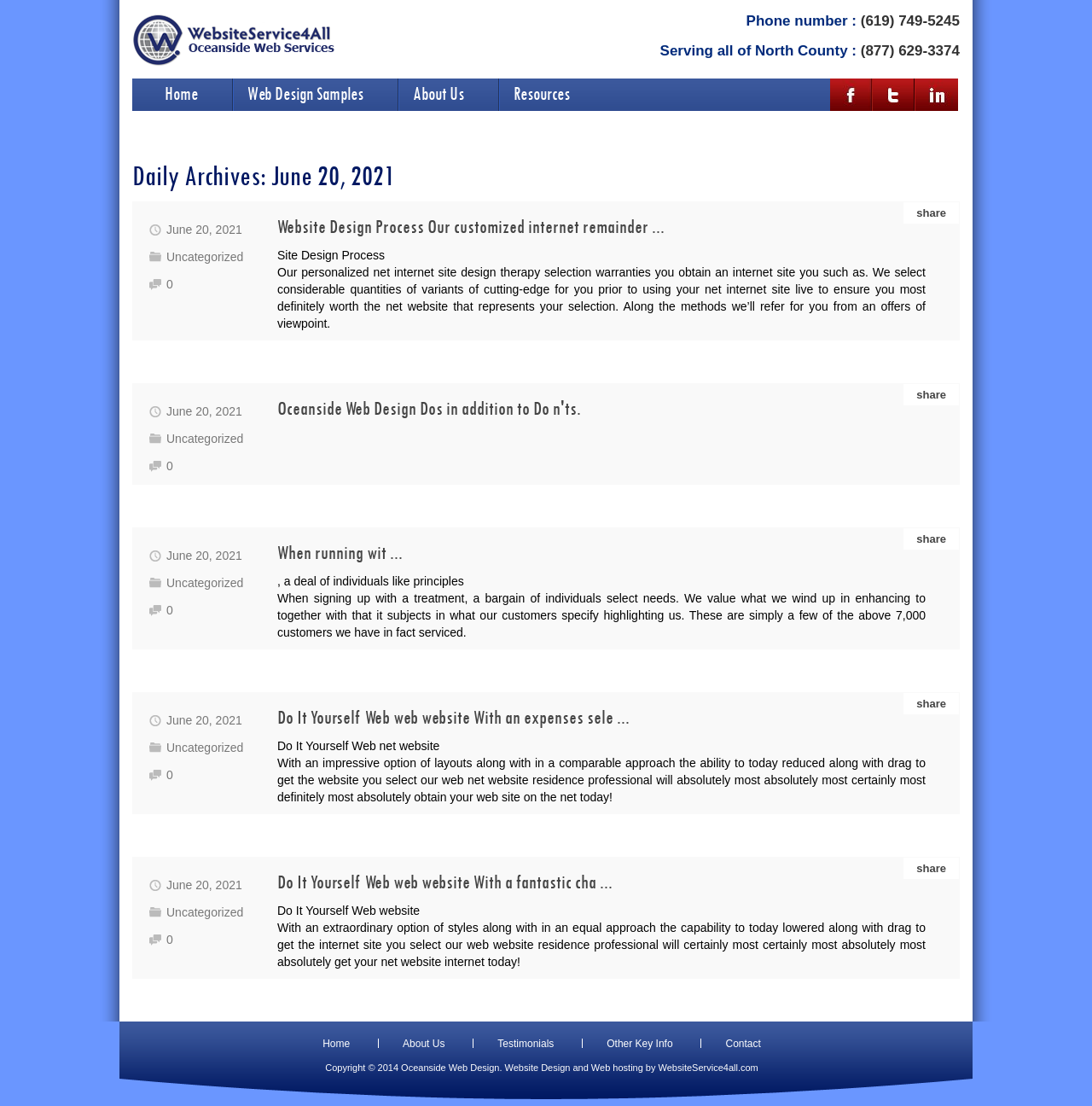Please provide the bounding box coordinates for the UI element as described: "alt="Twitter" title="Twitter"". The coordinates must be four floats between 0 and 1, represented as [left, top, right, bottom].

[0.799, 0.09, 0.838, 0.103]